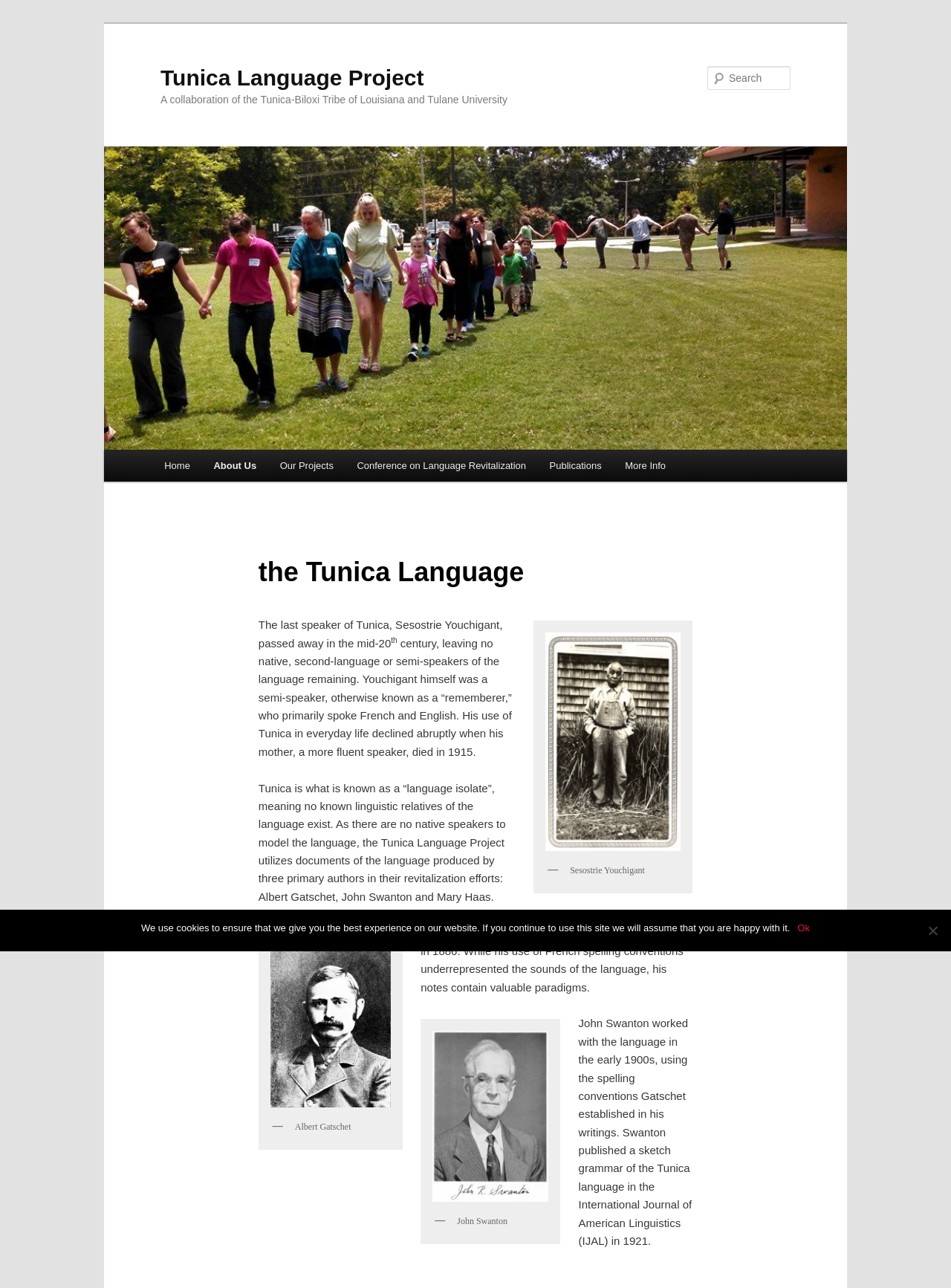Can you identify and provide the main heading of the webpage?

Tunica Language Project